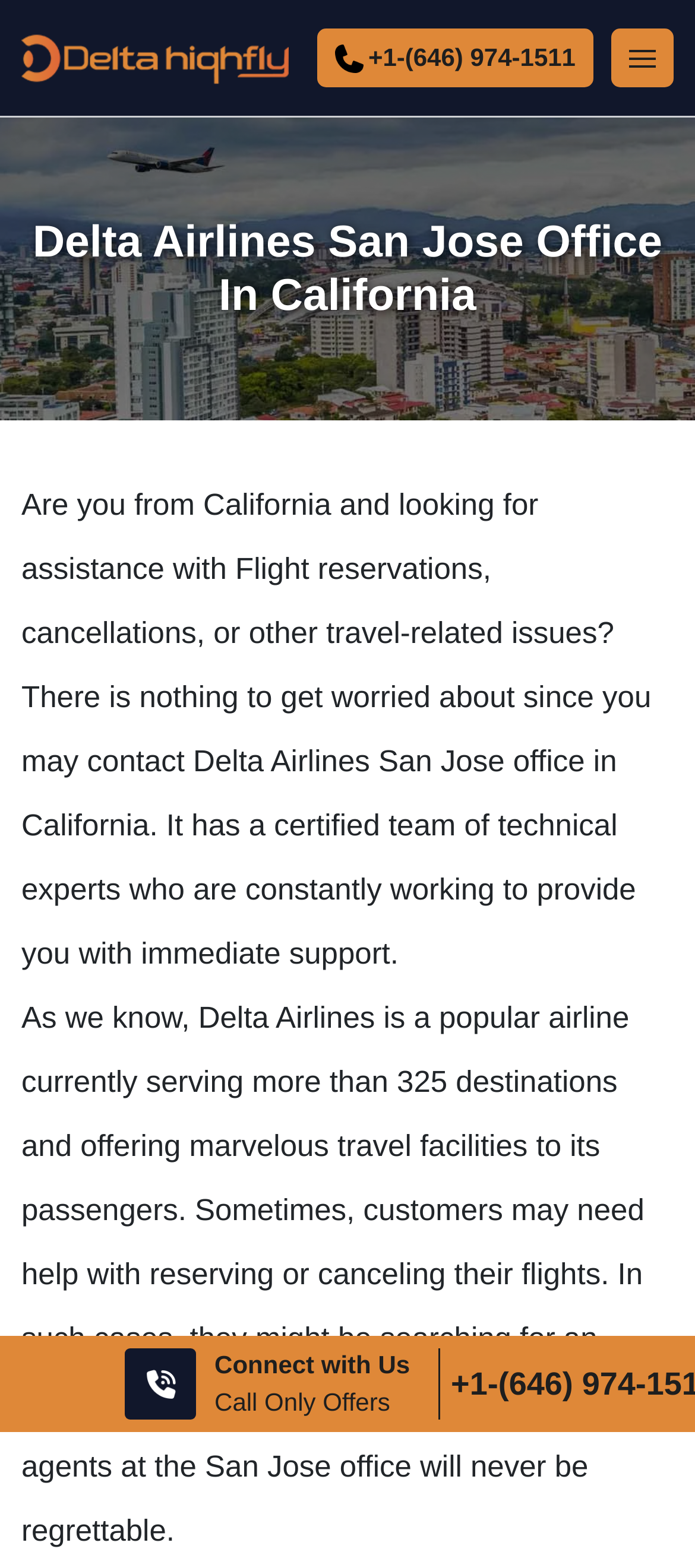Given the description of a UI element: "+1-(646) 974-1511", identify the bounding box coordinates of the matching element in the webpage screenshot.

[0.455, 0.018, 0.854, 0.056]